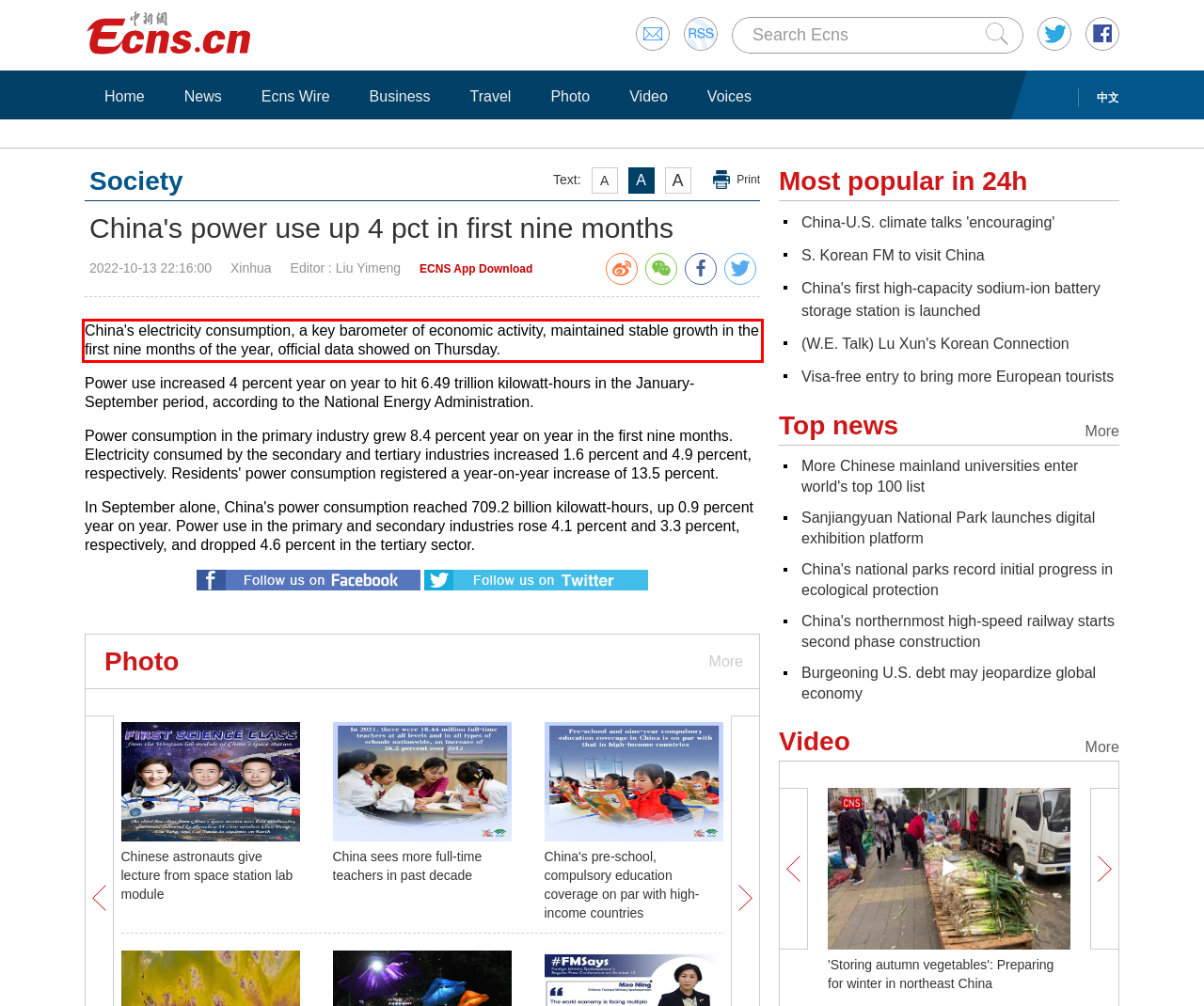Given a screenshot of a webpage with a red bounding box, please identify and retrieve the text inside the red rectangle.

China's electricity consumption, a key barometer of economic activity, maintained stable growth in the first nine months of the year, official data showed on Thursday.